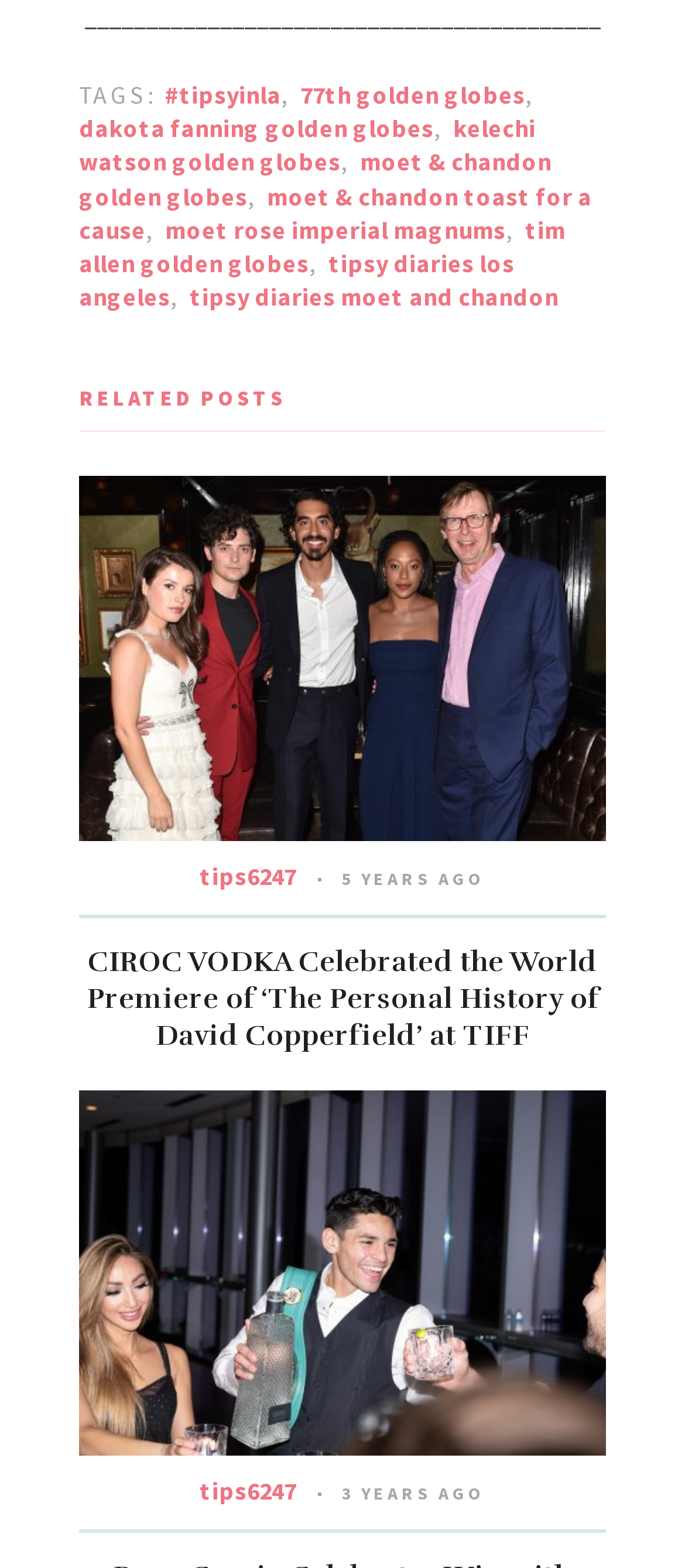Please specify the bounding box coordinates of the region to click in order to perform the following instruction: "Explore the RELATED POSTS section".

[0.115, 0.245, 0.885, 0.275]